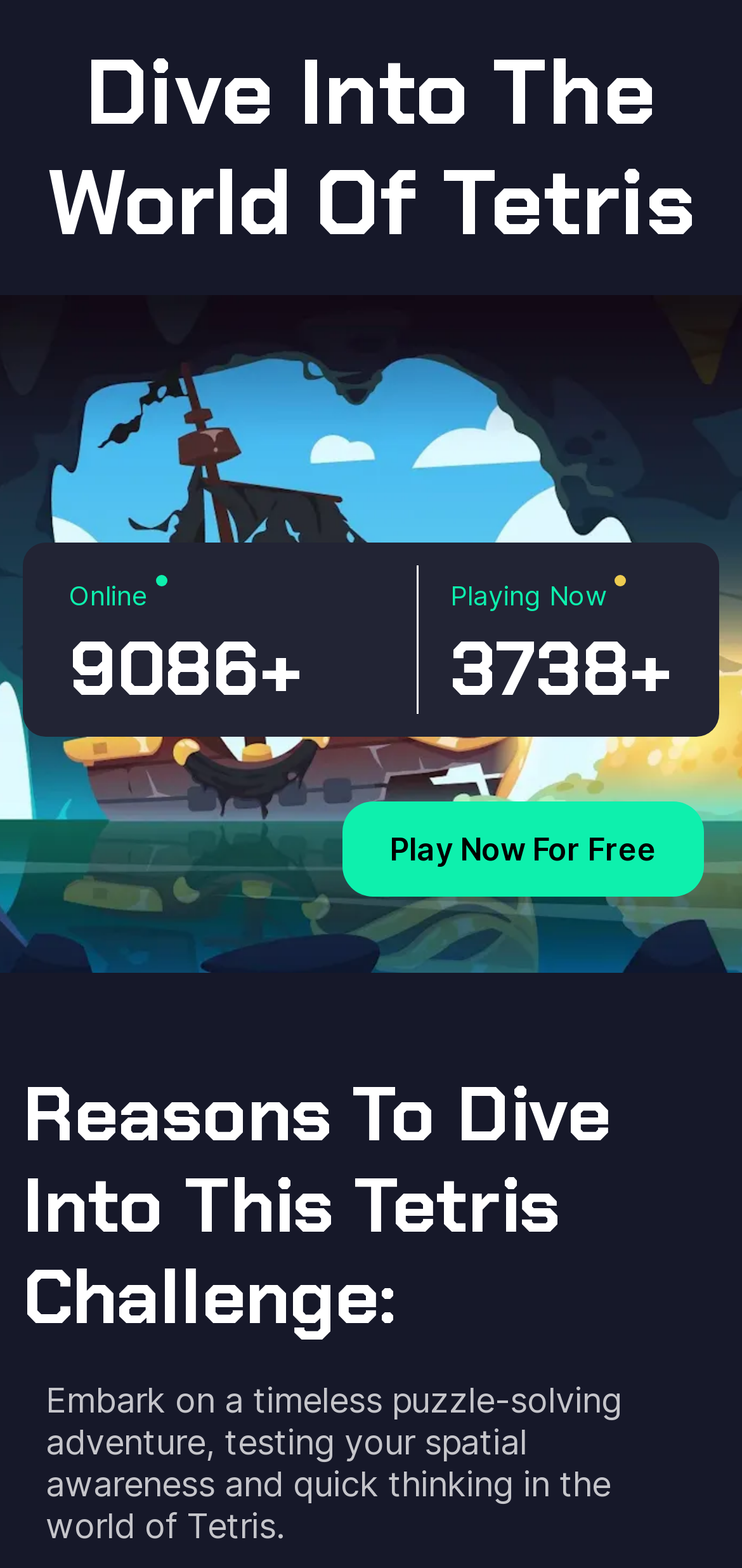What is the rating of the game?
Provide an in-depth answer to the question, covering all aspects.

The rating of the game can be found in the heading element with the text '⭐ 4.7' which is located at the top of the page, indicating that the game has a rating of 4.7 out of 5.